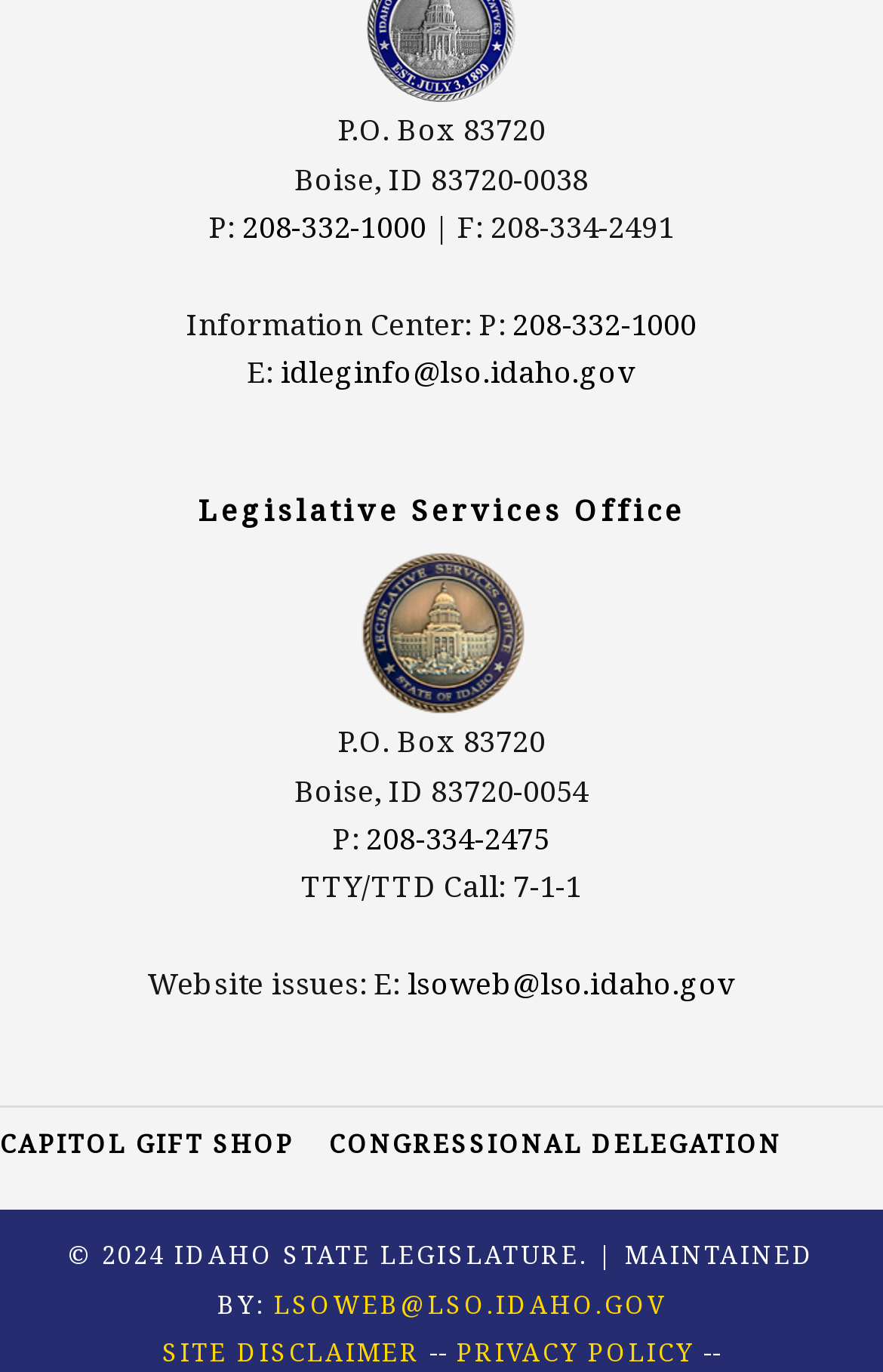How many links are there in the footer section?
From the screenshot, provide a brief answer in one word or phrase.

5